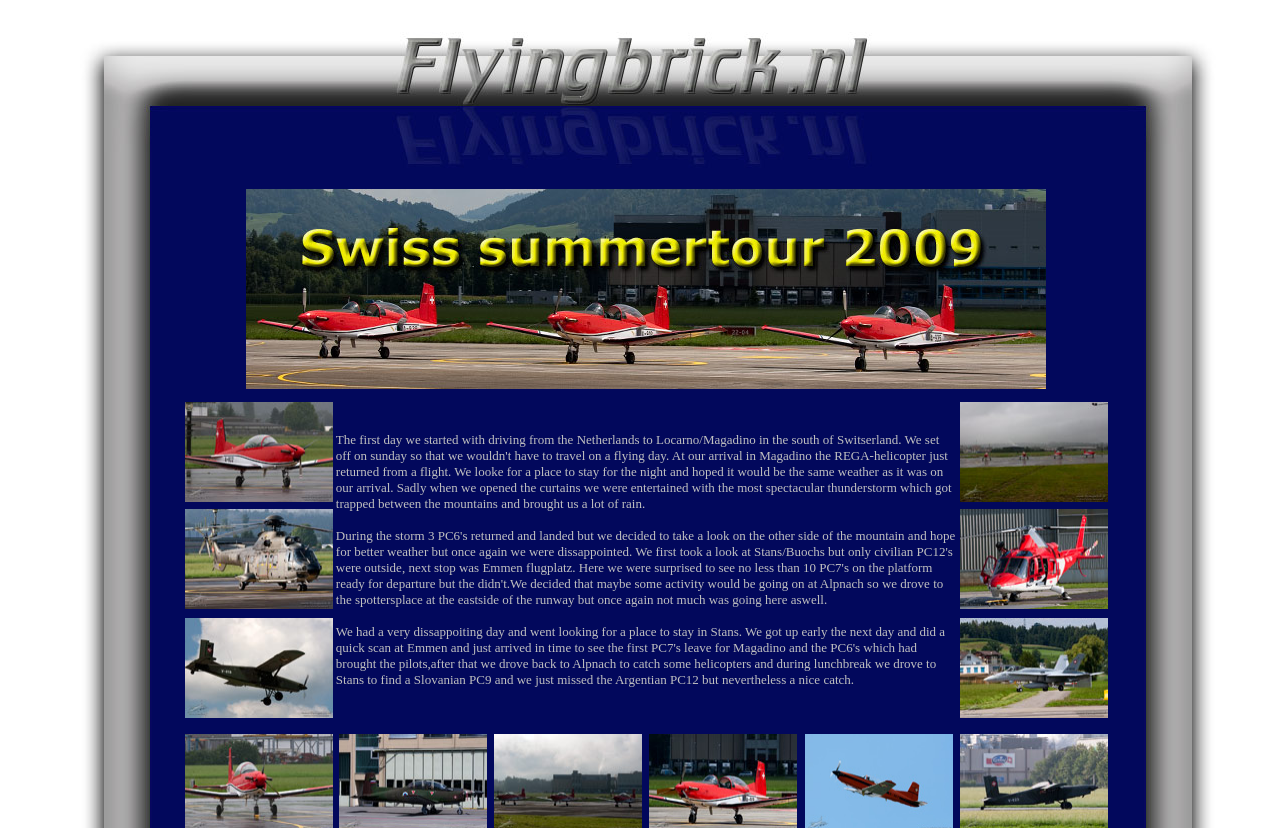Construct a comprehensive description capturing every detail on the webpage.

This webpage is about the Swiss summertour 2009. At the top, there are seven empty table cells, followed by a large image that spans across the majority of the page's width. Below the image, there is a title "Swiss summertour 2009" with a link. 

To the right of the title, there is a long paragraph of text that describes the first day of the tour. The text explains how the authors drove from the Netherlands to Locarno/Magadino in Switzerland, and their experiences with bad weather and spotting helicopters at different locations.

Below the paragraph, there are three identical links to "Swiss summertour 2009", arranged in a vertical column. Each link is placed within a table cell, with the top link located near the top of the page, the middle link near the middle, and the bottom link near the bottom.

The overall structure of the page is divided into sections by empty table cells, with the main content consisting of the image, the title, the paragraph, and the links.